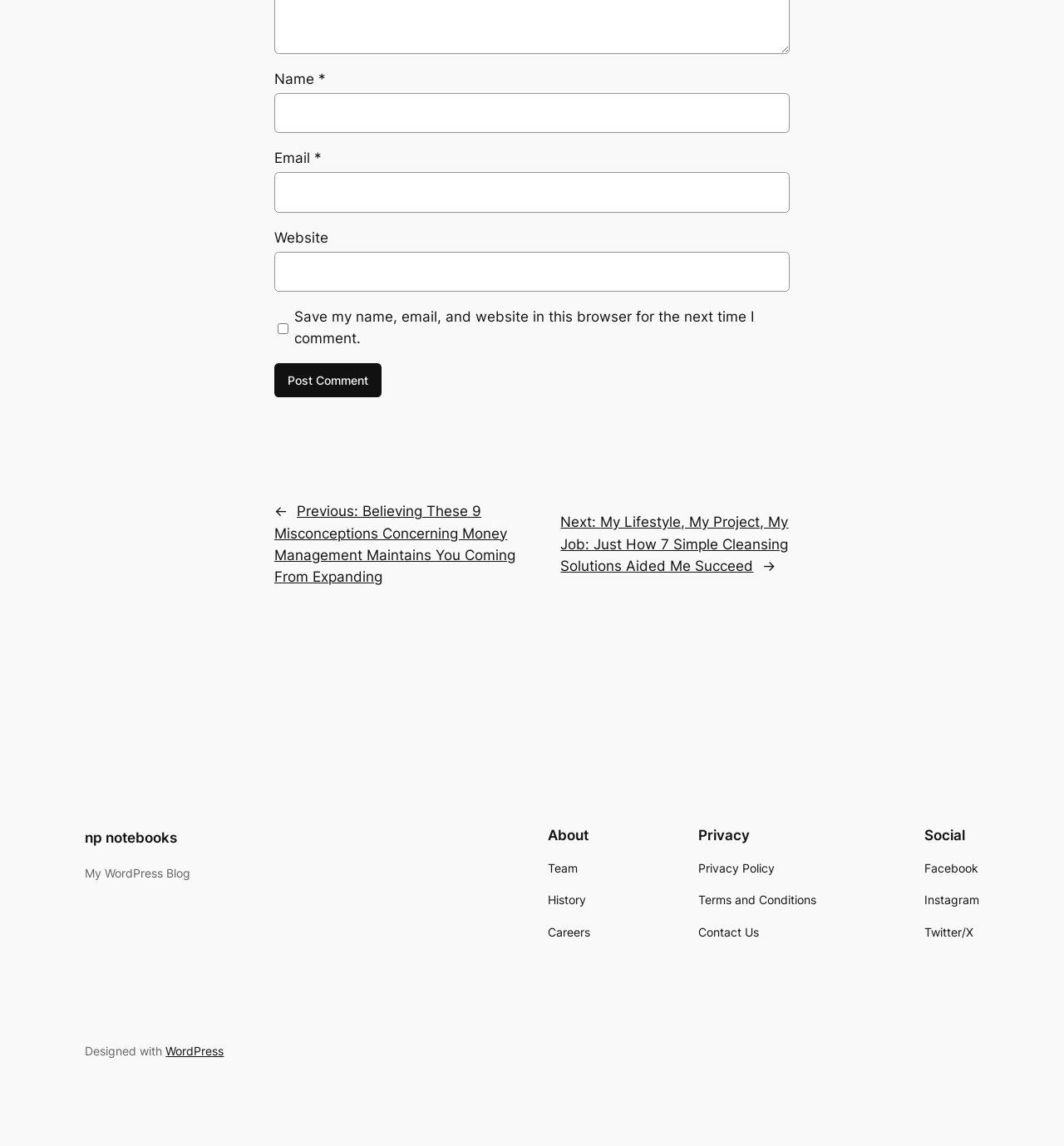What is the purpose of the checkbox?
Using the image, provide a concise answer in one word or a short phrase.

Save comment info